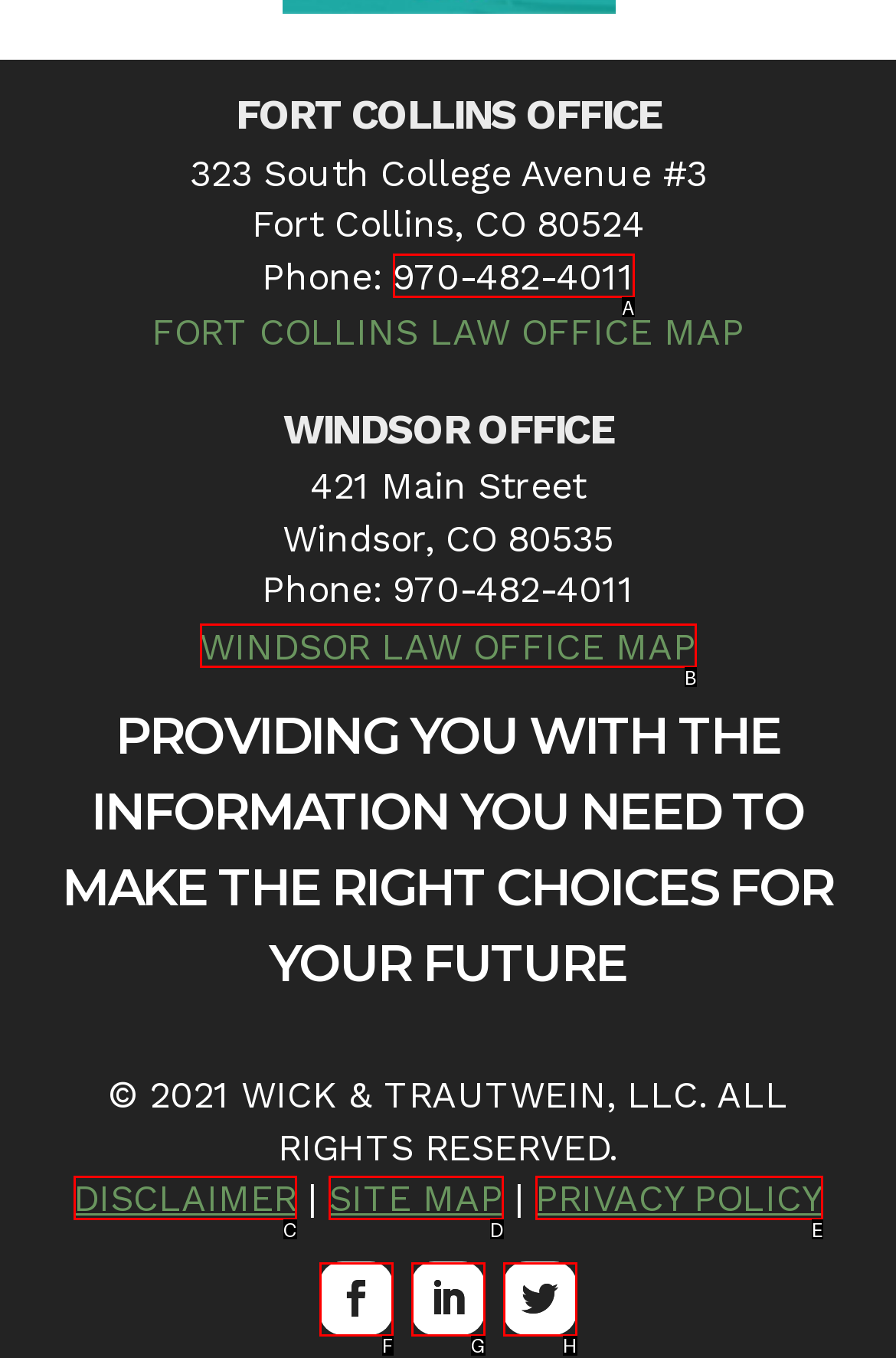Match the following description to a UI element: Mission & Vision
Provide the letter of the matching option directly.

None